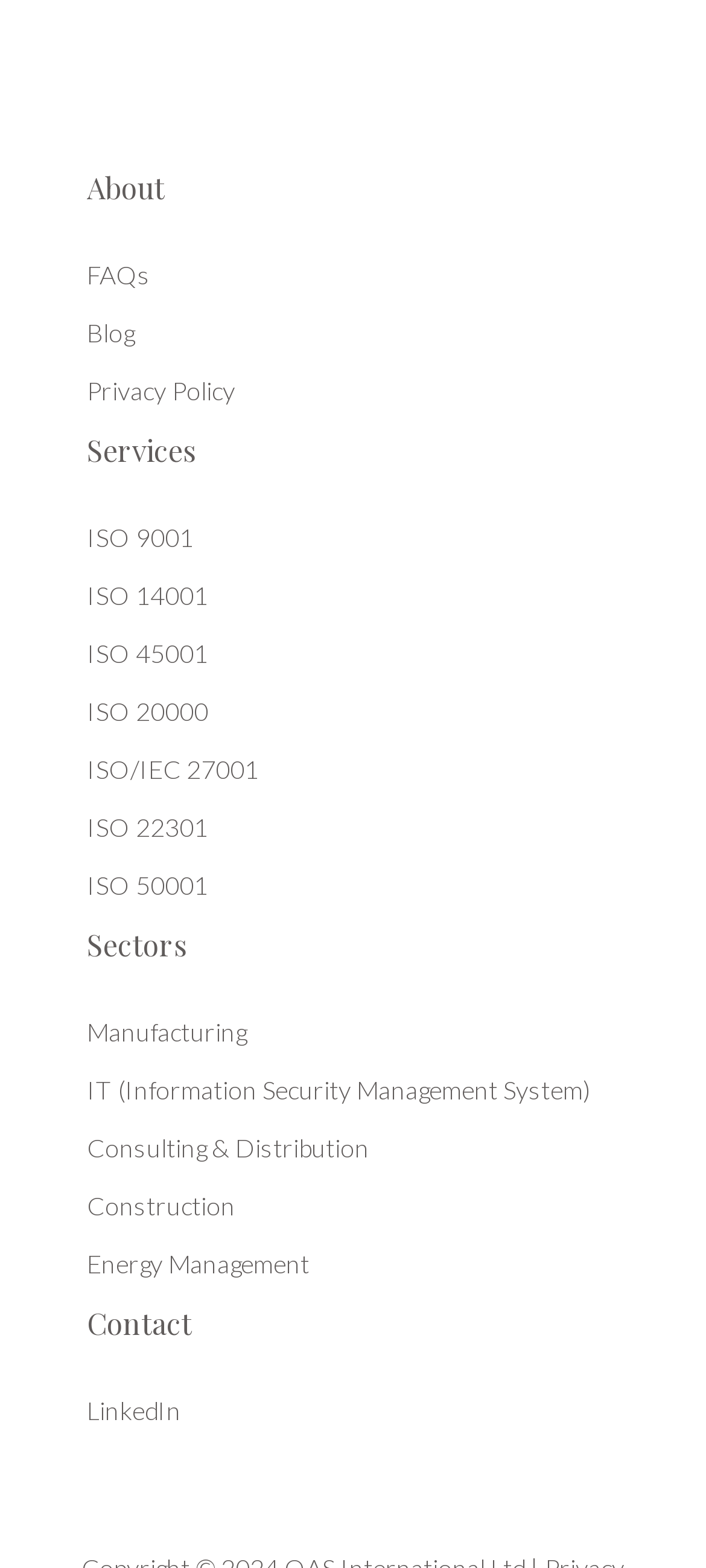Please determine the bounding box of the UI element that matches this description: ISO/IEC 27001. The coordinates should be given as (top-left x, top-left y, bottom-right x, bottom-right y), with all values between 0 and 1.

[0.123, 0.473, 0.877, 0.51]